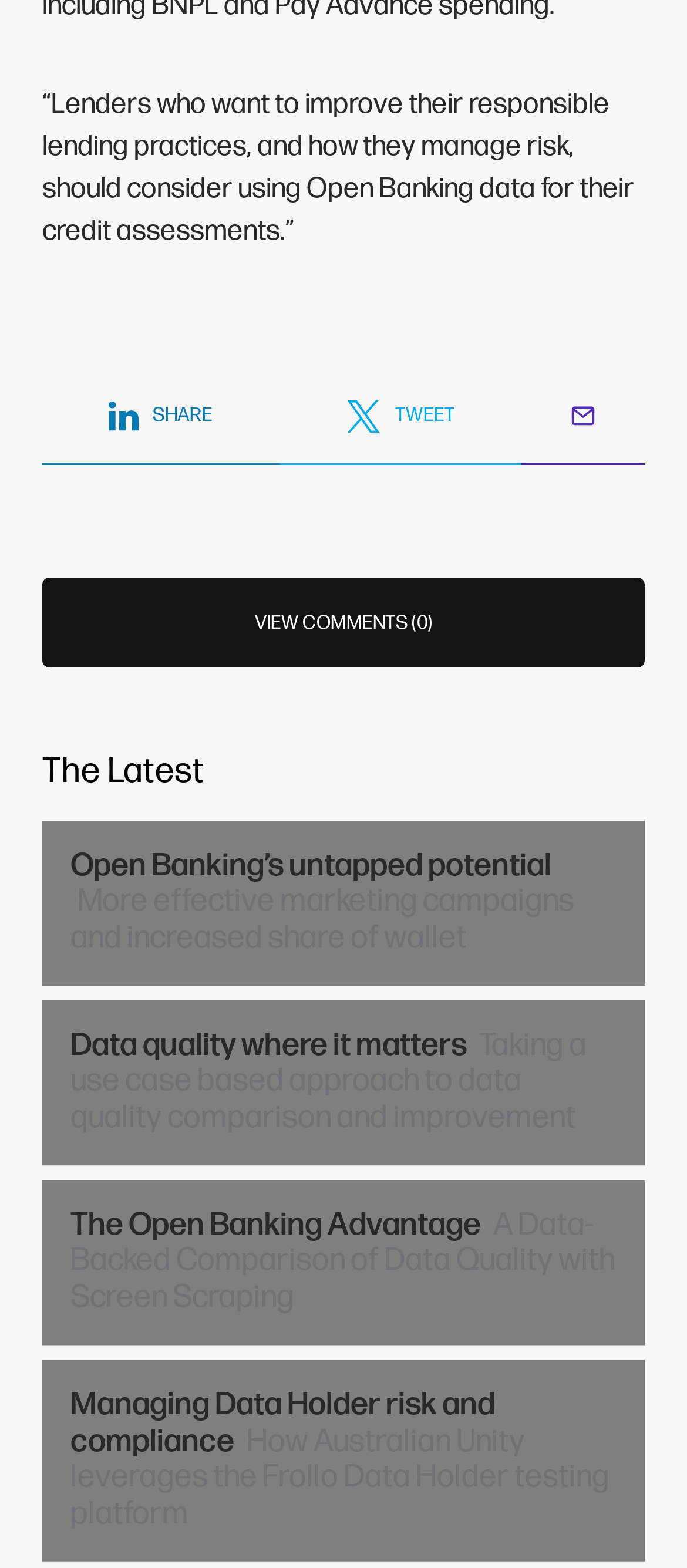Locate the bounding box of the user interface element based on this description: "parent_node: The Open Banking Advantage".

[0.062, 0.752, 0.938, 0.858]